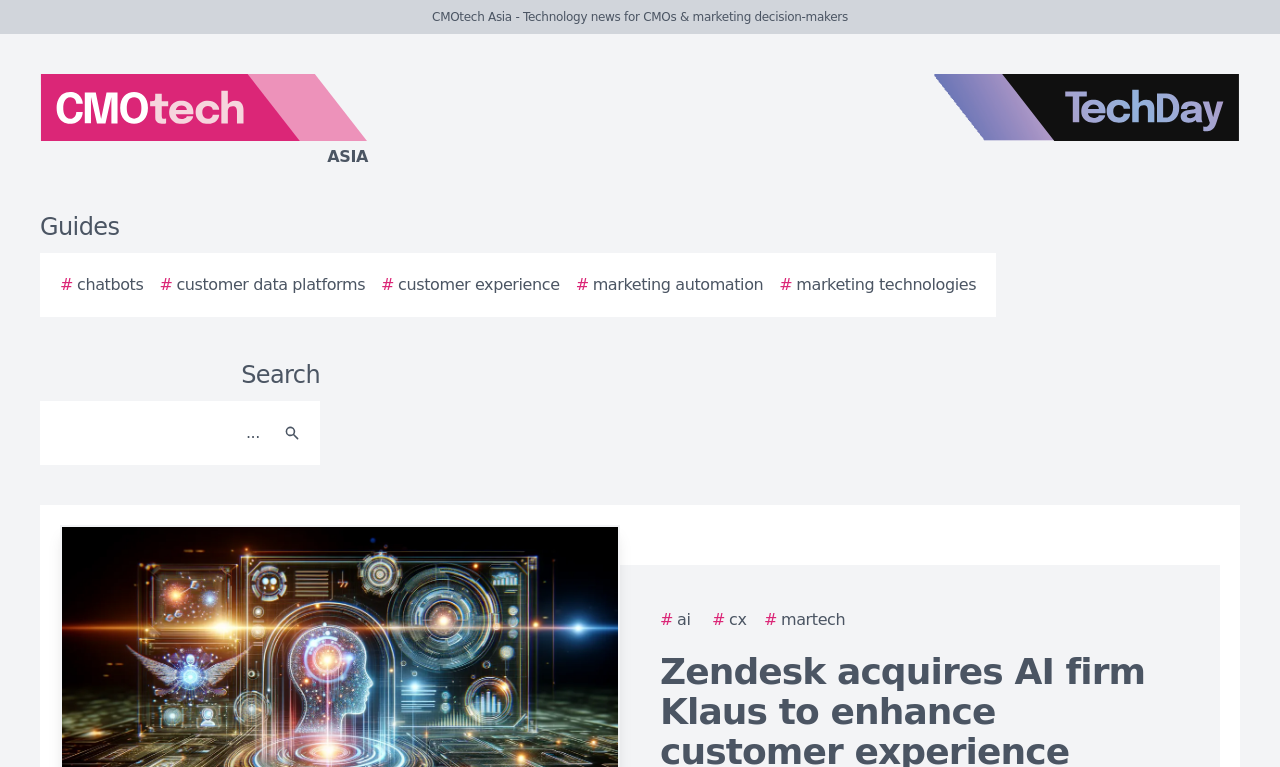What is the name of the logo on the top left?
Utilize the information in the image to give a detailed answer to the question.

I looked at the top left corner of the webpage and saw a logo with the text 'CMOtech Asia' next to it, so I concluded that the logo is for CMOtech Asia.